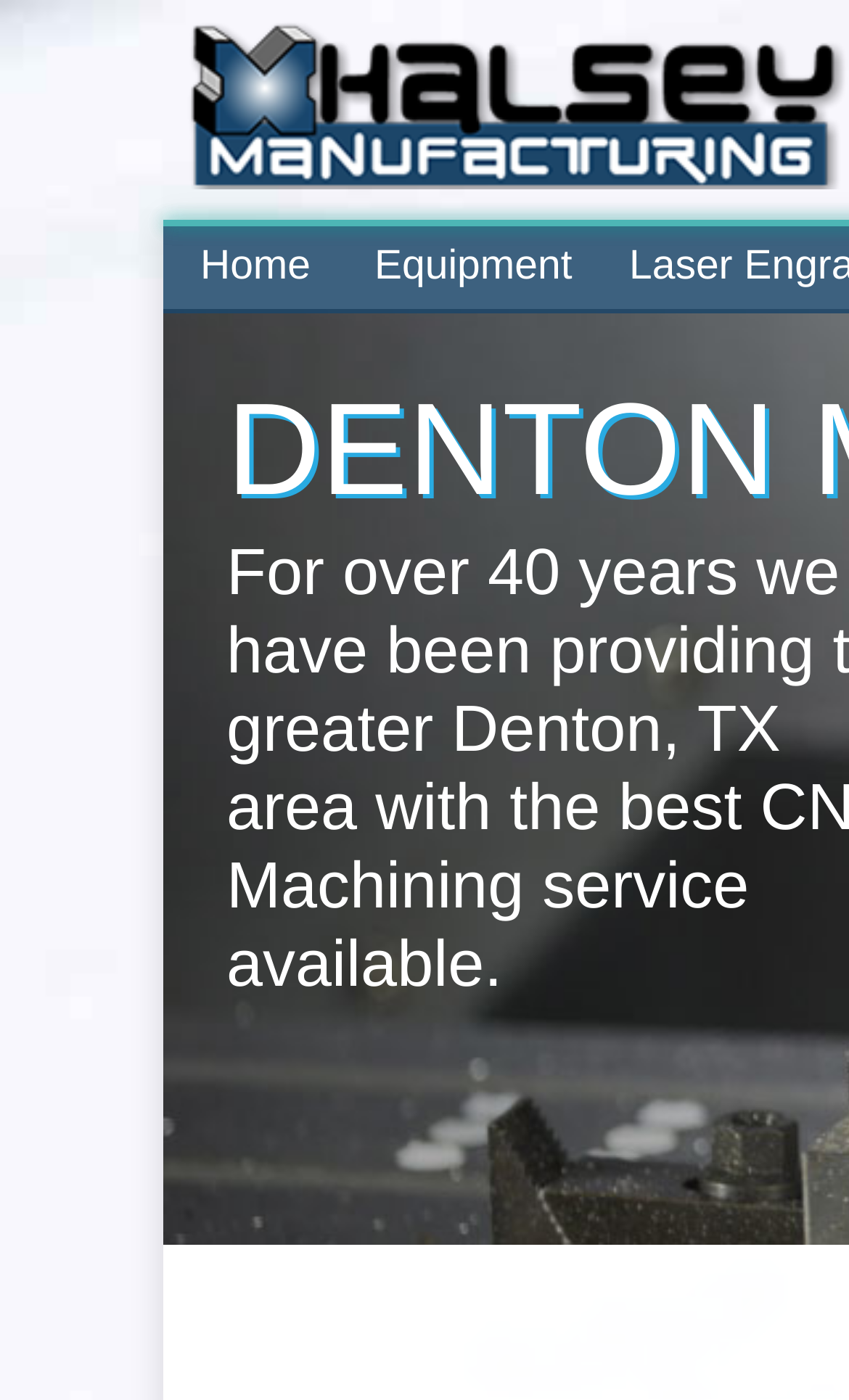Using the provided description Home, find the bounding box coordinates for the UI element. Provide the coordinates in (top-left x, top-left y, bottom-right x, bottom-right y) format, ensuring all values are between 0 and 1.

[0.192, 0.162, 0.392, 0.224]